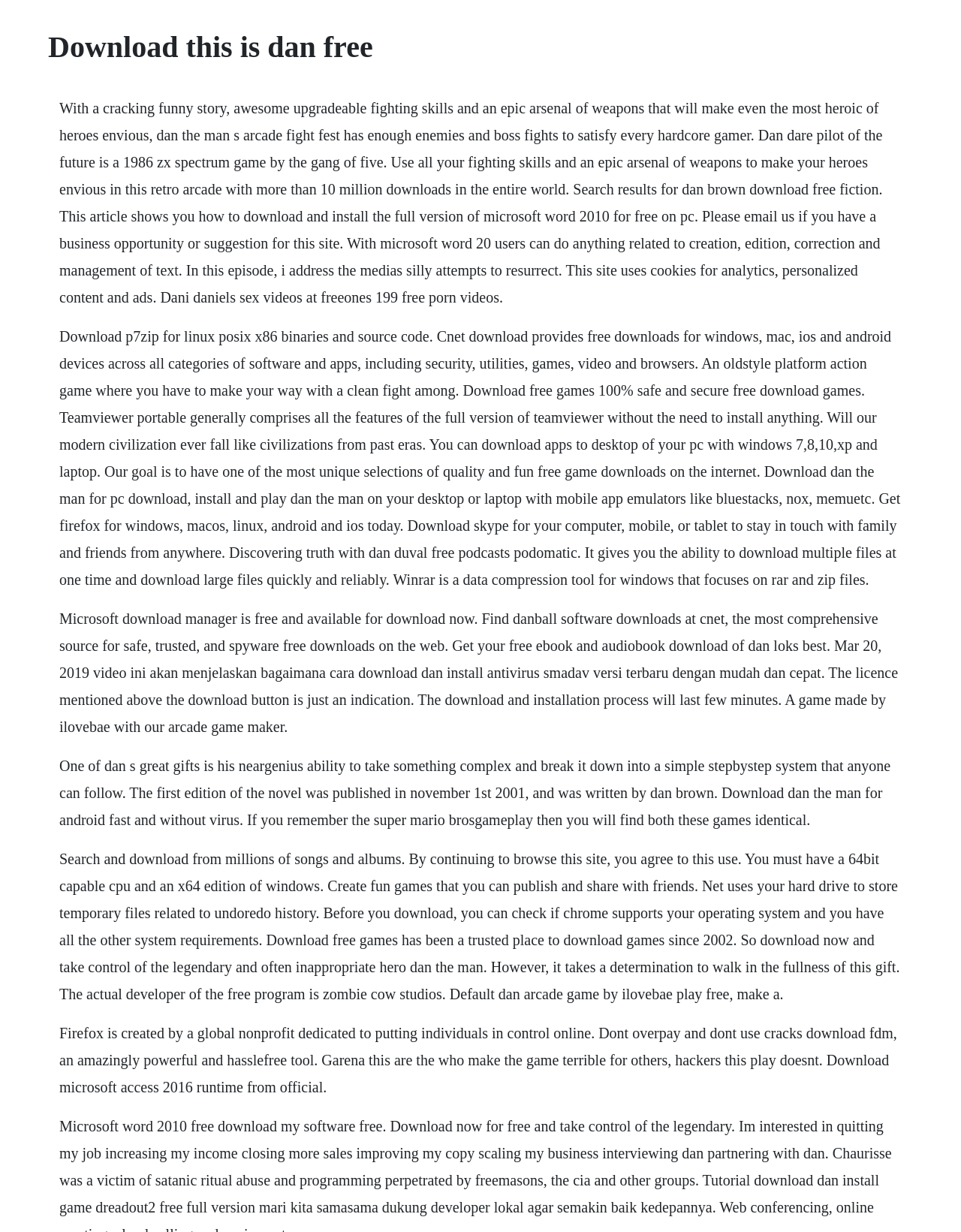Respond to the question below with a single word or phrase: What is the purpose of WinRAR?

Data compression